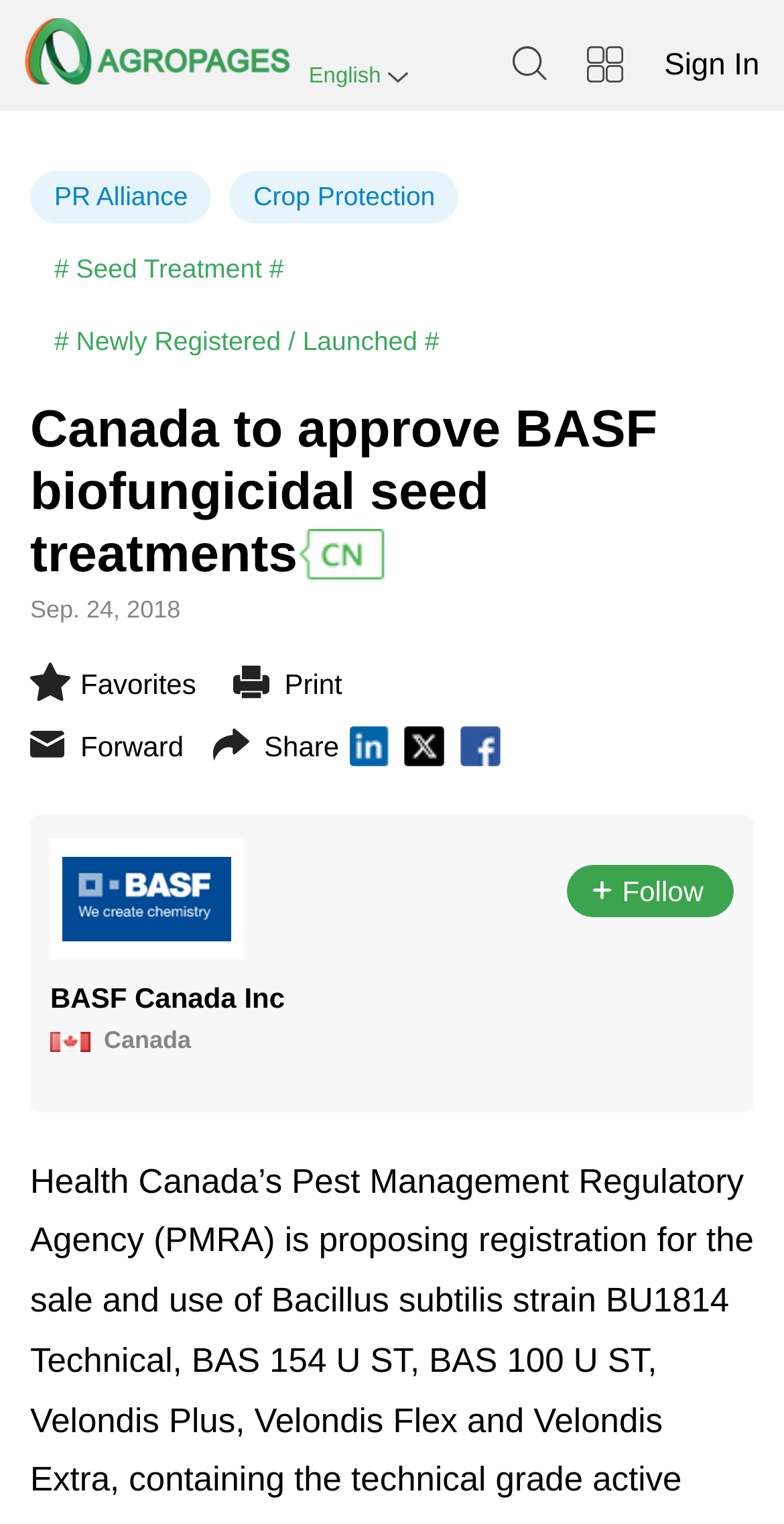Determine the bounding box coordinates of the element that should be clicked to execute the following command: "Sign in to the website".

[0.847, 0.032, 0.969, 0.054]